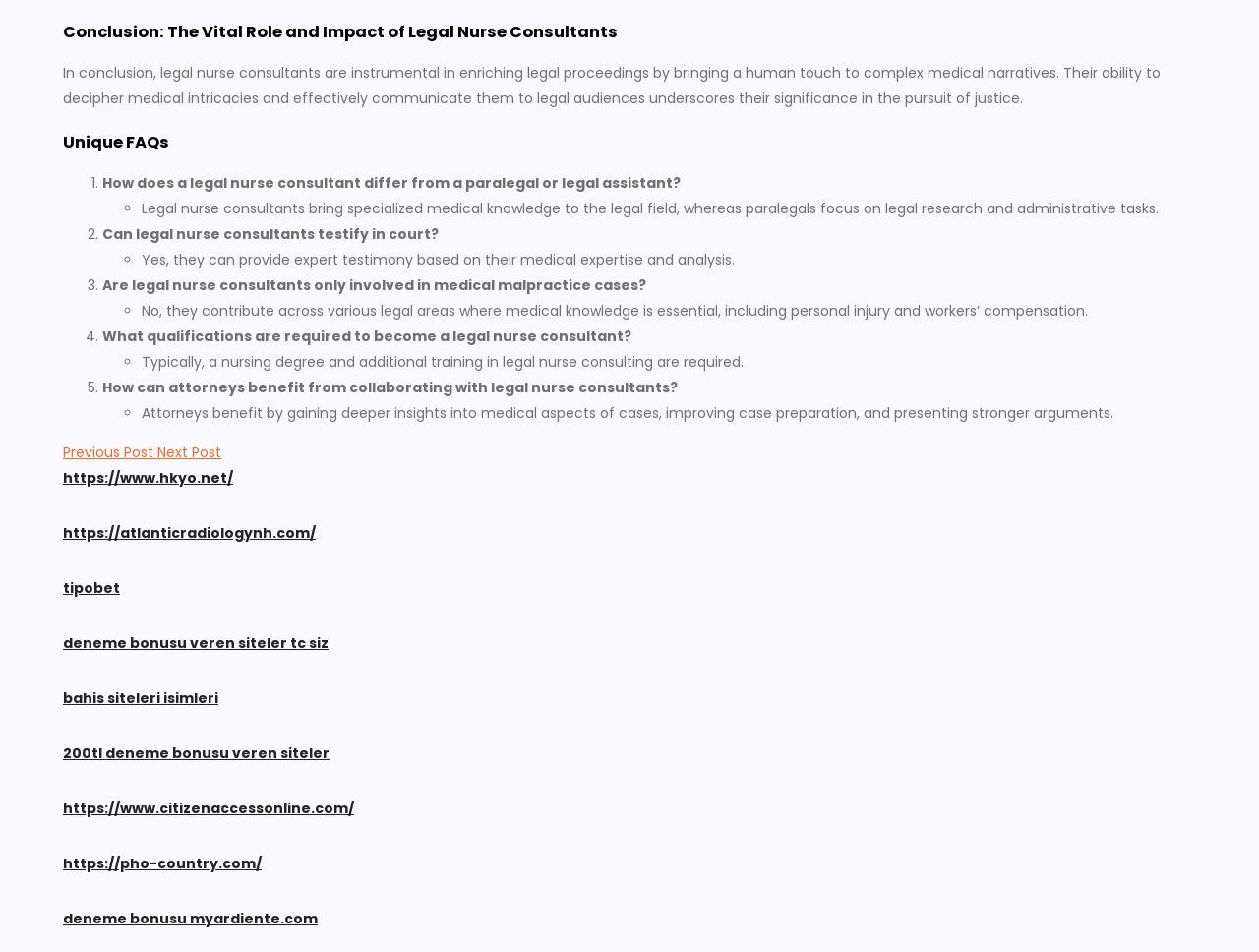How many FAQs are listed on this webpage?
Provide a one-word or short-phrase answer based on the image.

5